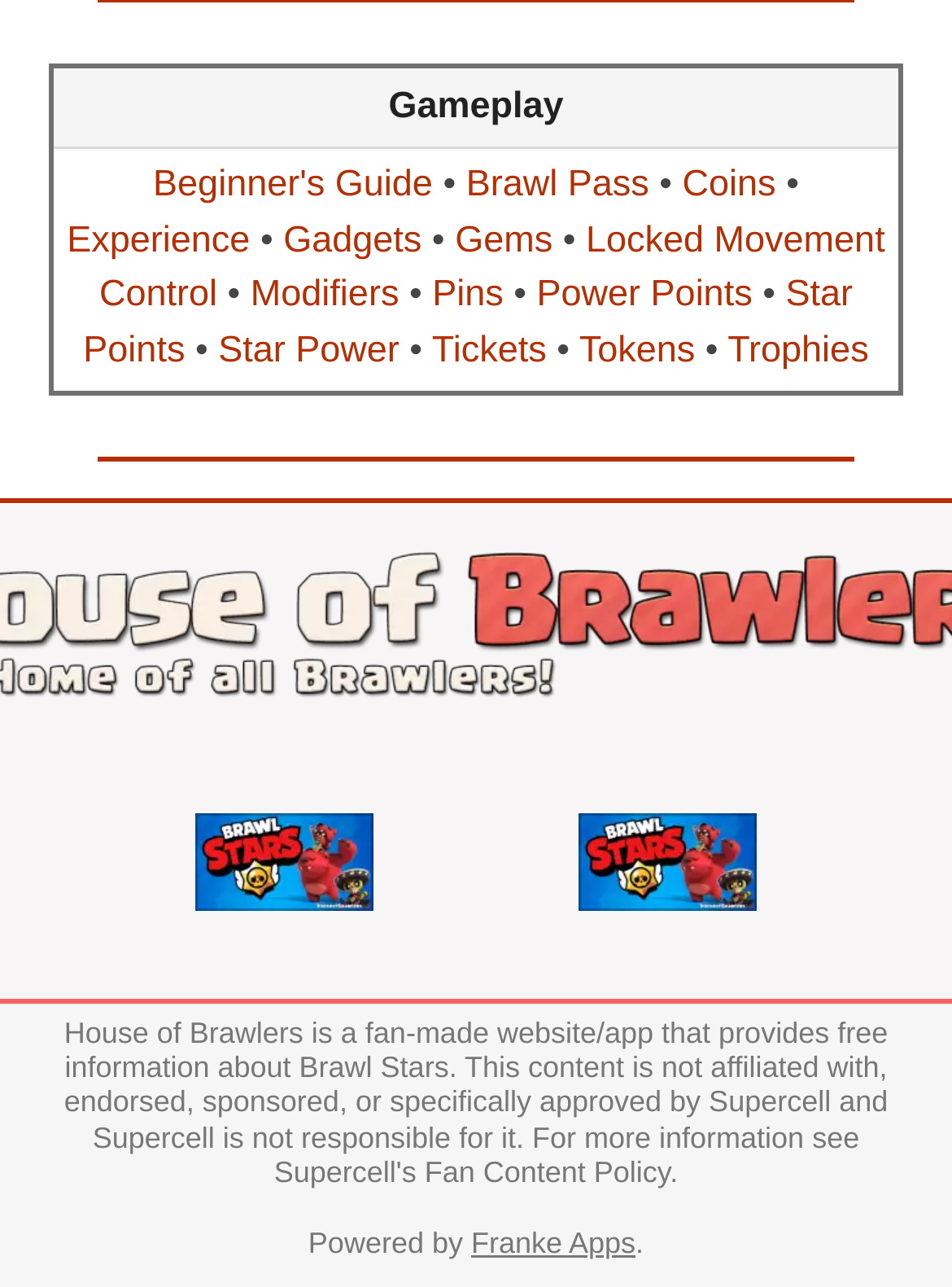Pinpoint the bounding box coordinates of the clickable area necessary to execute the following instruction: "Click on Franke Apps". The coordinates should be given as four float numbers between 0 and 1, namely [left, top, right, bottom].

[0.495, 0.953, 0.668, 0.98]